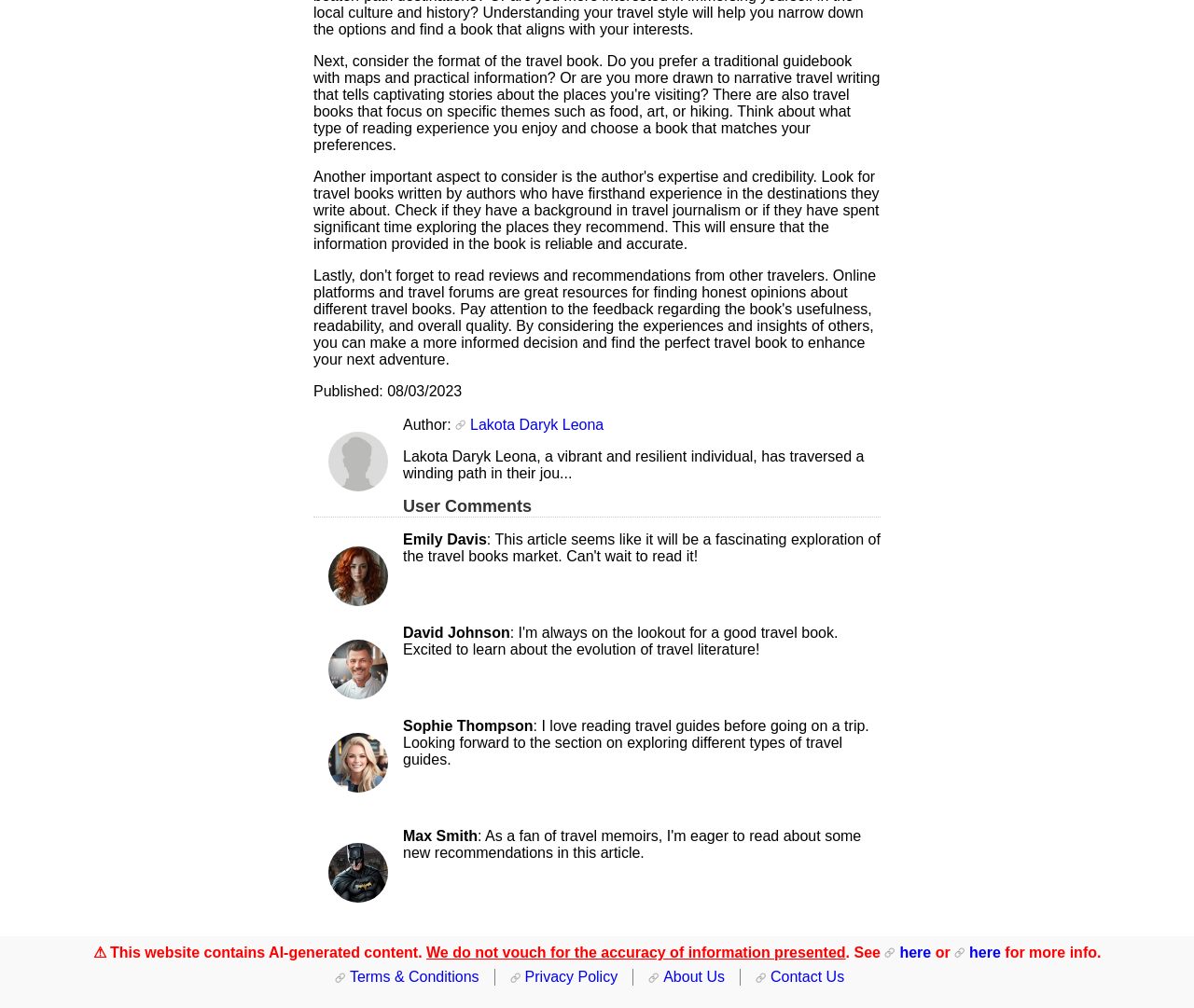Examine the image and give a thorough answer to the following question:
What is the topic of Sophie Thompson's comment?

Sophie Thompson's comment mentions 'I love reading travel guides before going on a trip. Looking forward to the section on exploring different types of travel guides.' which indicates that the topic of her comment is travel guides.